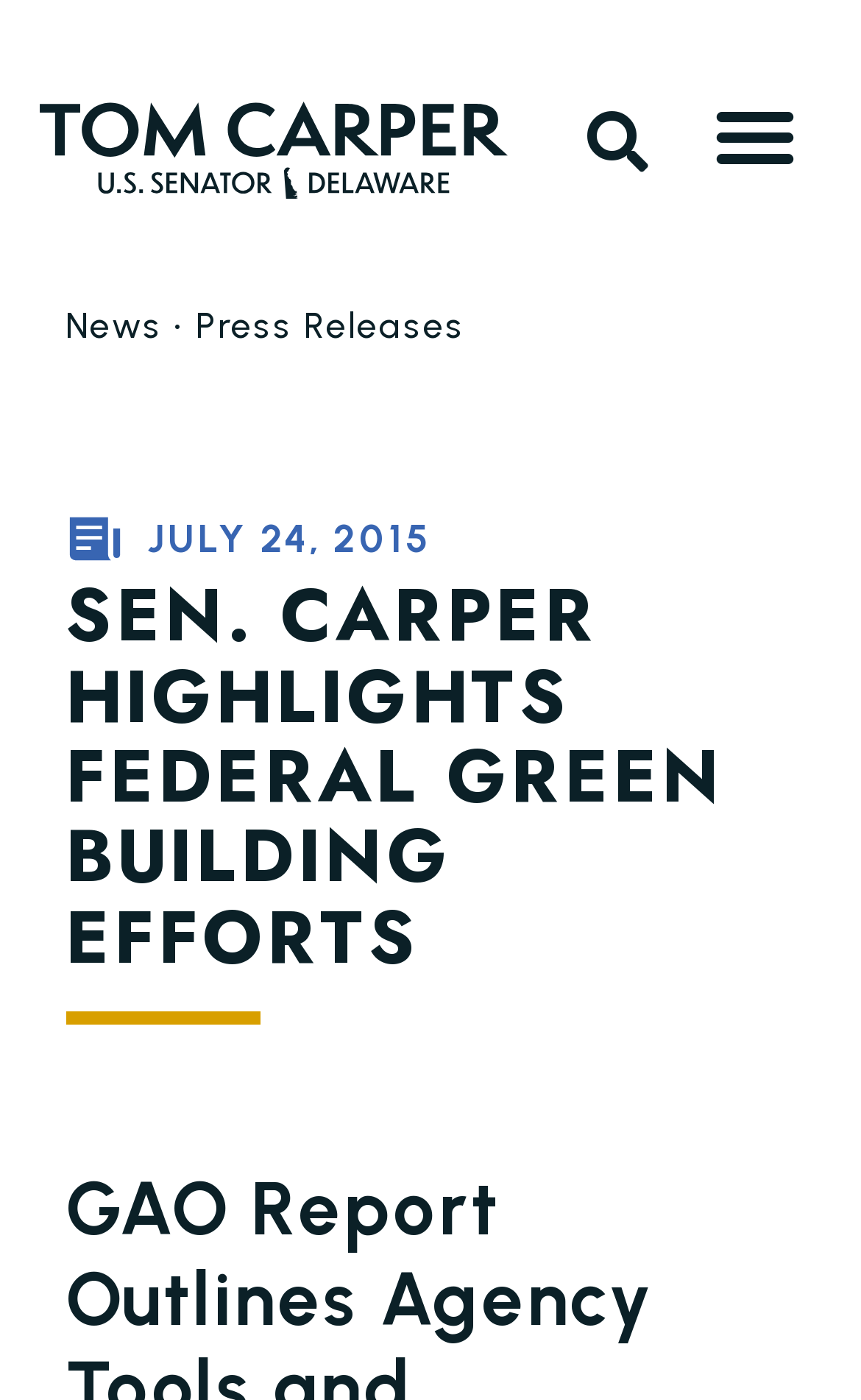Answer the question in one word or a short phrase:
What is the date of the news?

JULY 24, 2015